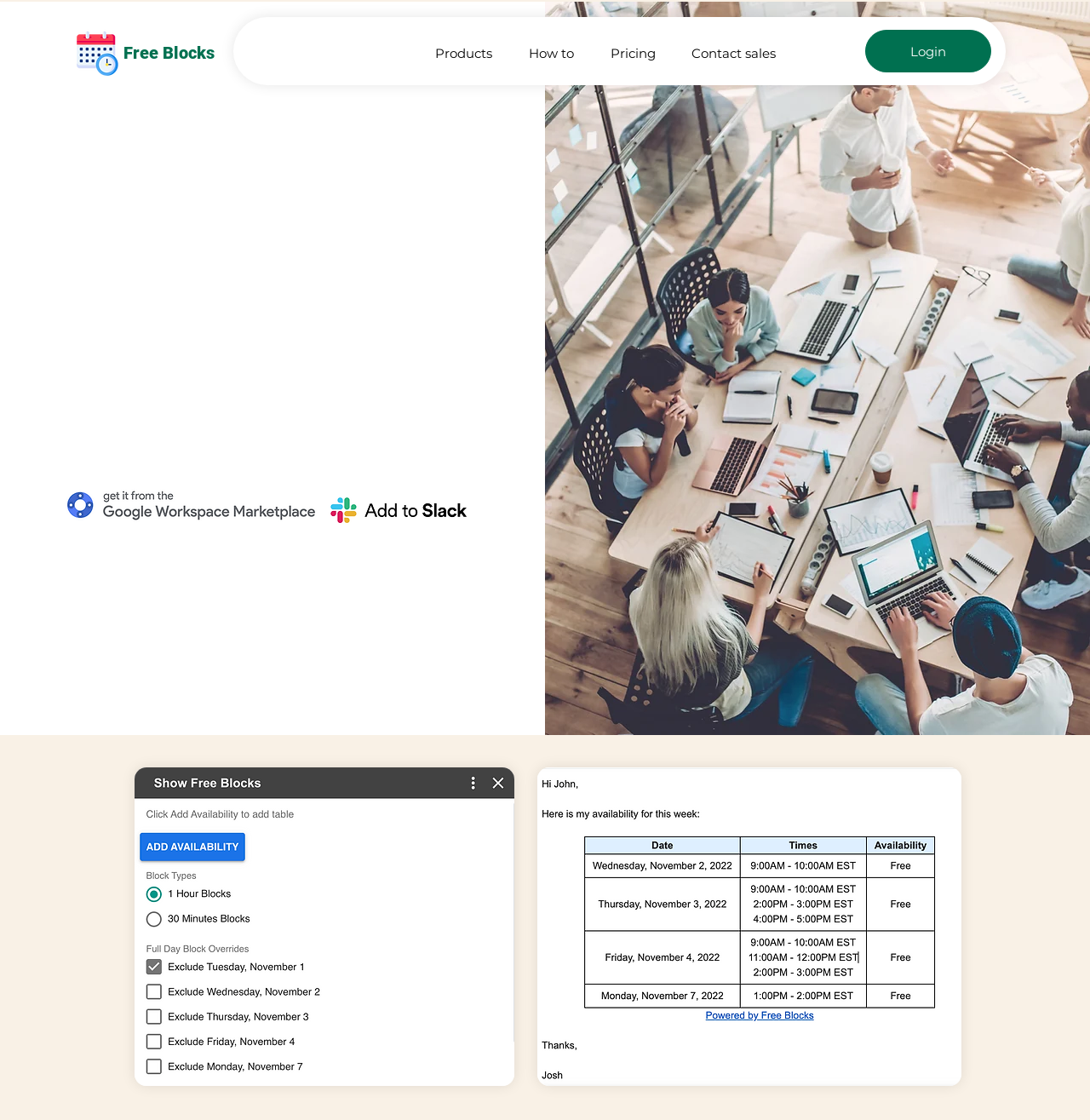Find the bounding box coordinates for the area that should be clicked to accomplish the instruction: "Sign up for Free Blocks".

[0.256, 0.385, 0.397, 0.423]